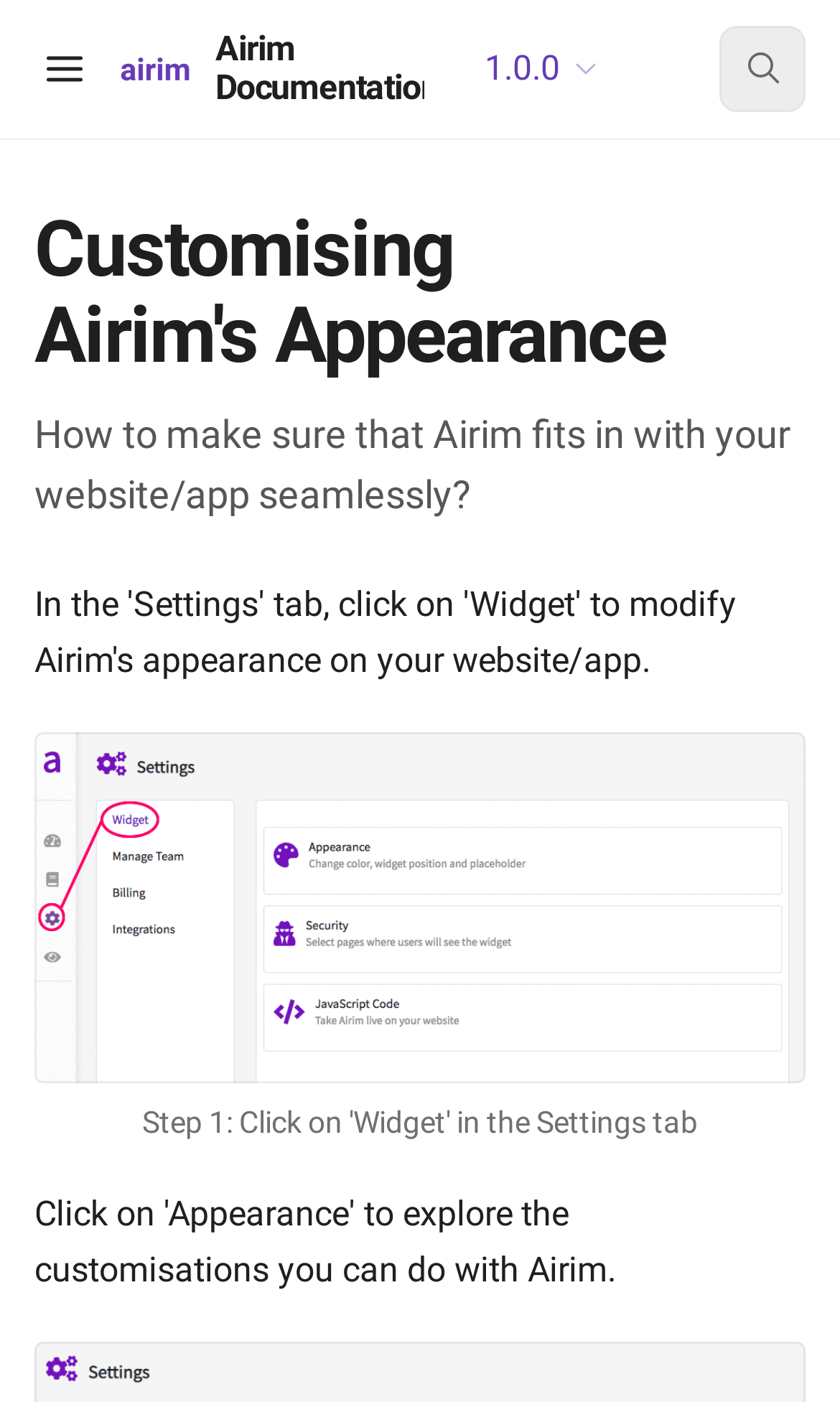Locate the bounding box coordinates for the element described below: "1.0.0". The coordinates must be four float values between 0 and 1, formatted as [left, top, right, bottom].

[0.546, 0.02, 0.749, 0.078]